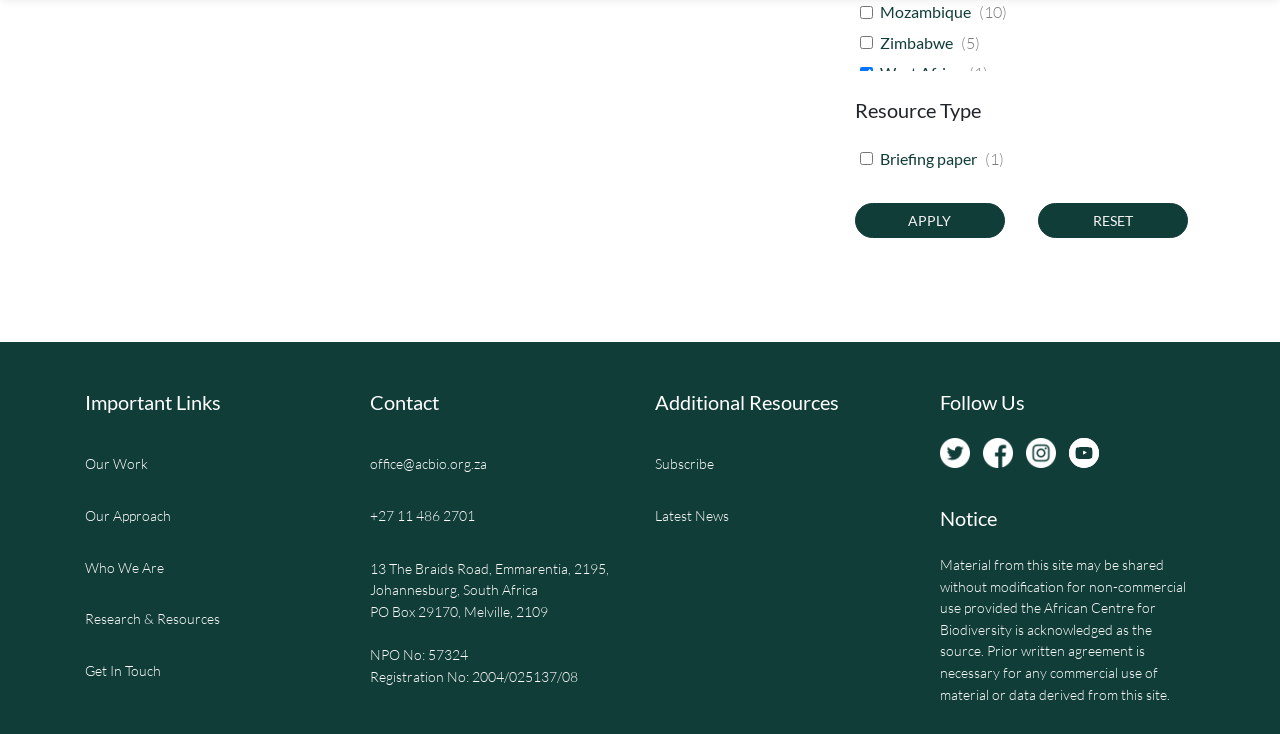Indicate the bounding box coordinates of the clickable region to achieve the following instruction: "View Subscriptions."

None